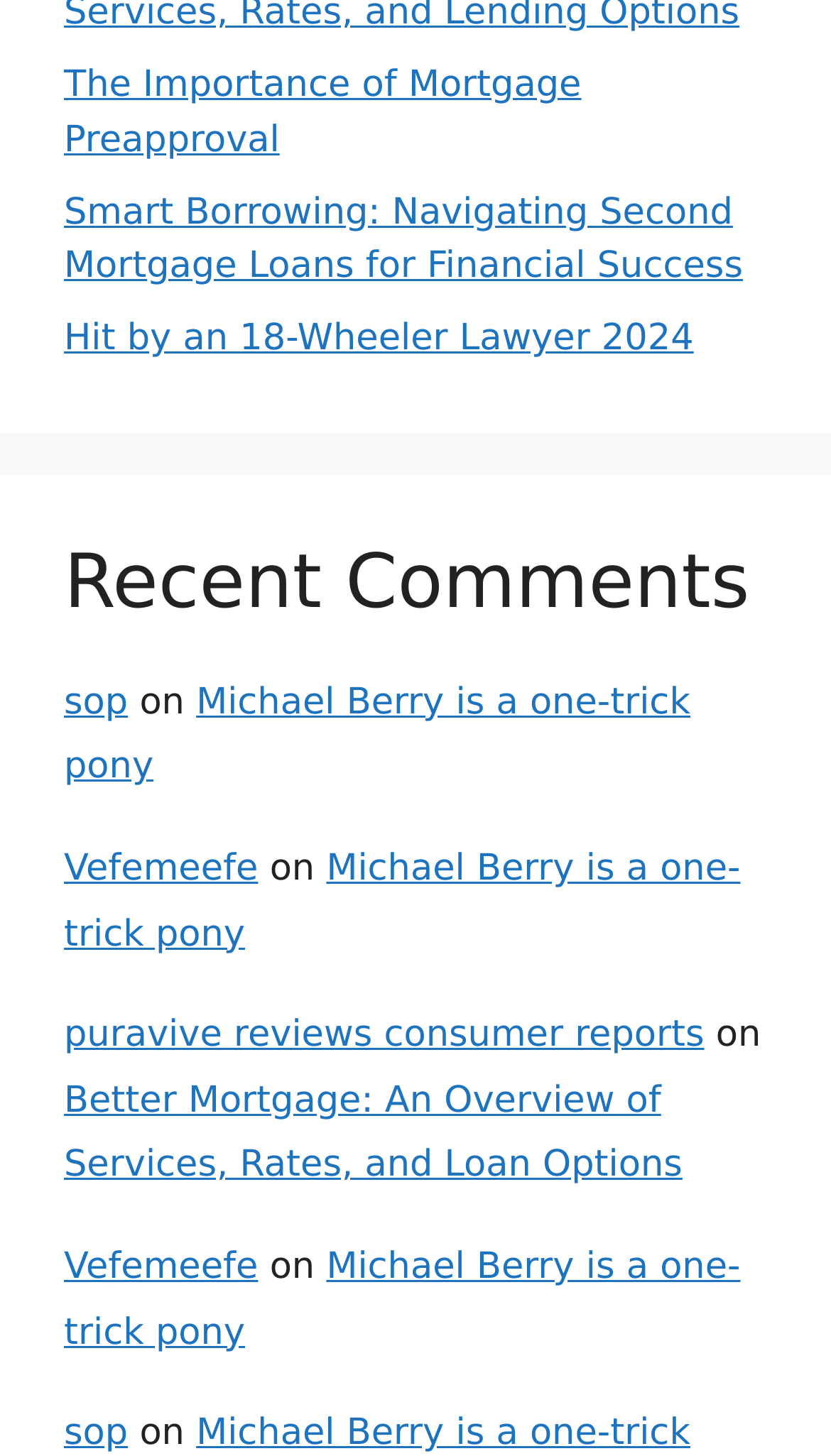Given the description: "Our team", determine the bounding box coordinates of the UI element. The coordinates should be formatted as four float numbers between 0 and 1, [left, top, right, bottom].

None